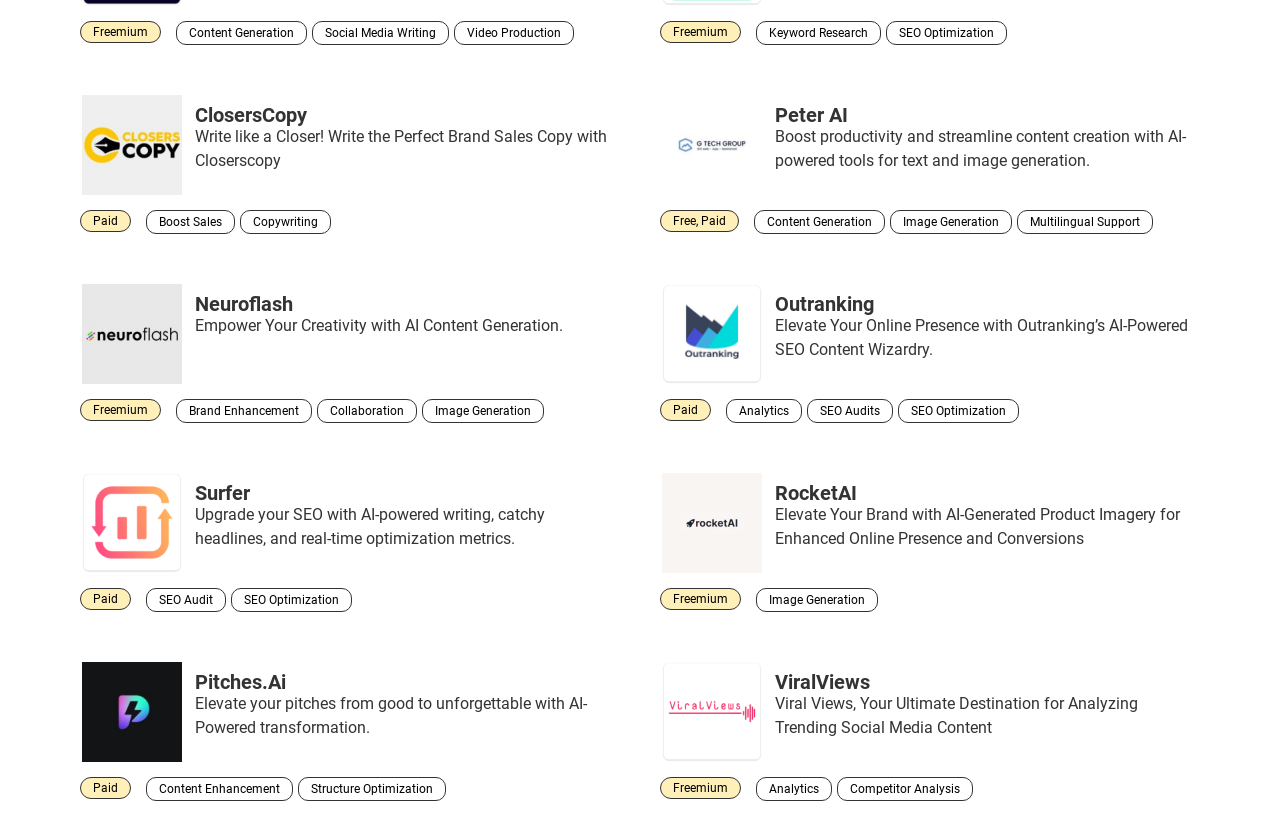Locate the bounding box coordinates of the clickable area to execute the instruction: "Learn about Peter AI". Provide the coordinates as four float numbers between 0 and 1, represented as [left, top, right, bottom].

[0.605, 0.128, 0.662, 0.152]